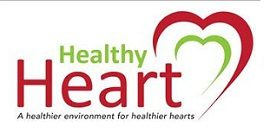Elaborate on the image by describing it in detail.

The image features the logo of "Healthy Heart," a health initiative focused on promoting cardiovascular wellness. The logo is predominantly red, symbolizing health and vitality, complemented by the use of green, which suggests growth and a fresh perspective on health. The name "Healthy Heart" is prominently displayed in a bold, appealing font that conveys a sense of vibrancy and optimism about heart health. Below the main title, the tagline states, "A healthier environment for healthier hearts," emphasizing the initiative's commitment to fostering environments that support cardiovascular well-being. The design elements, including heart motifs, reflect the organization's dedication to heart health and overall wellness.